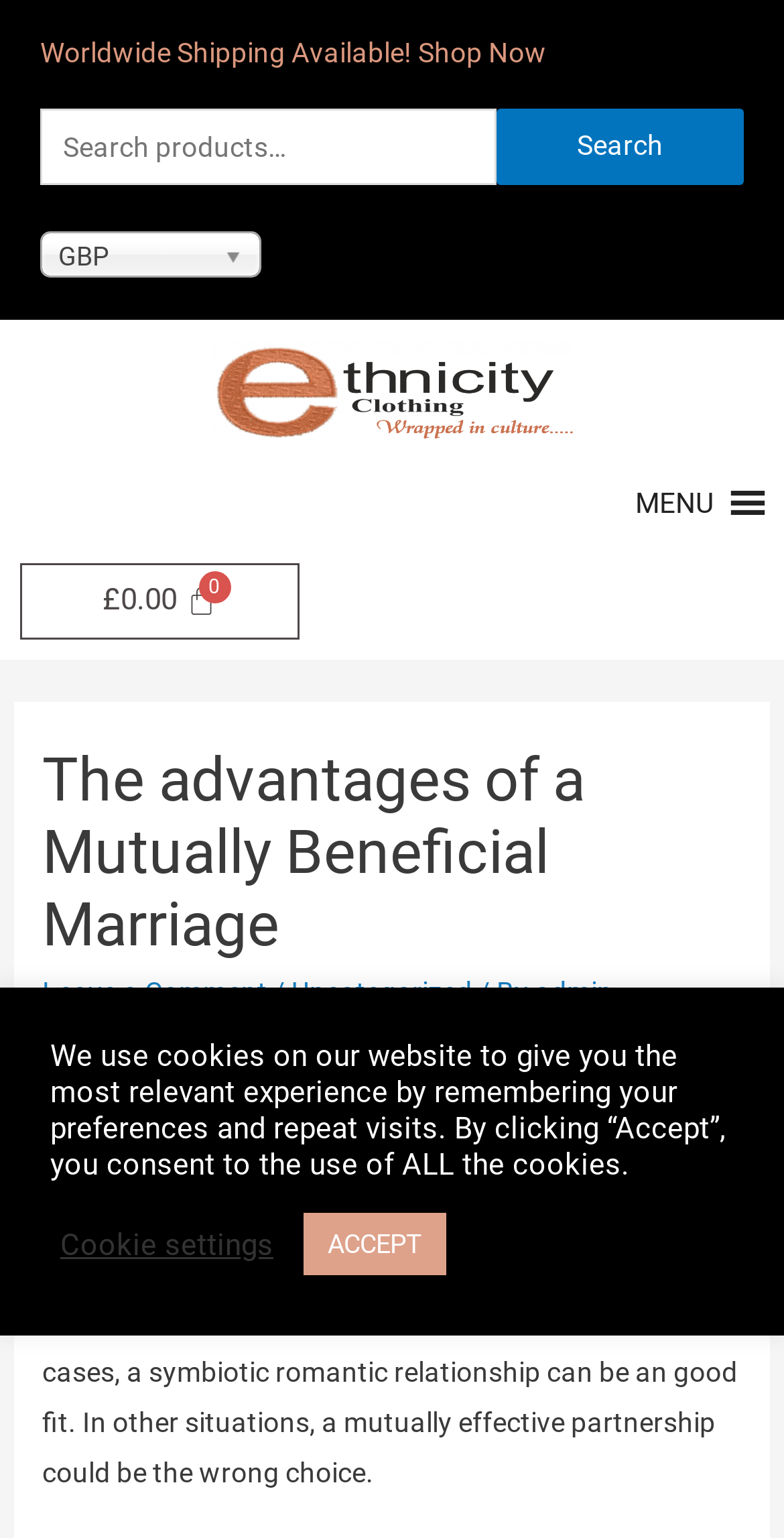Identify and provide the text content of the webpage's primary headline.

The advantages of a Mutually Beneficial Marriage